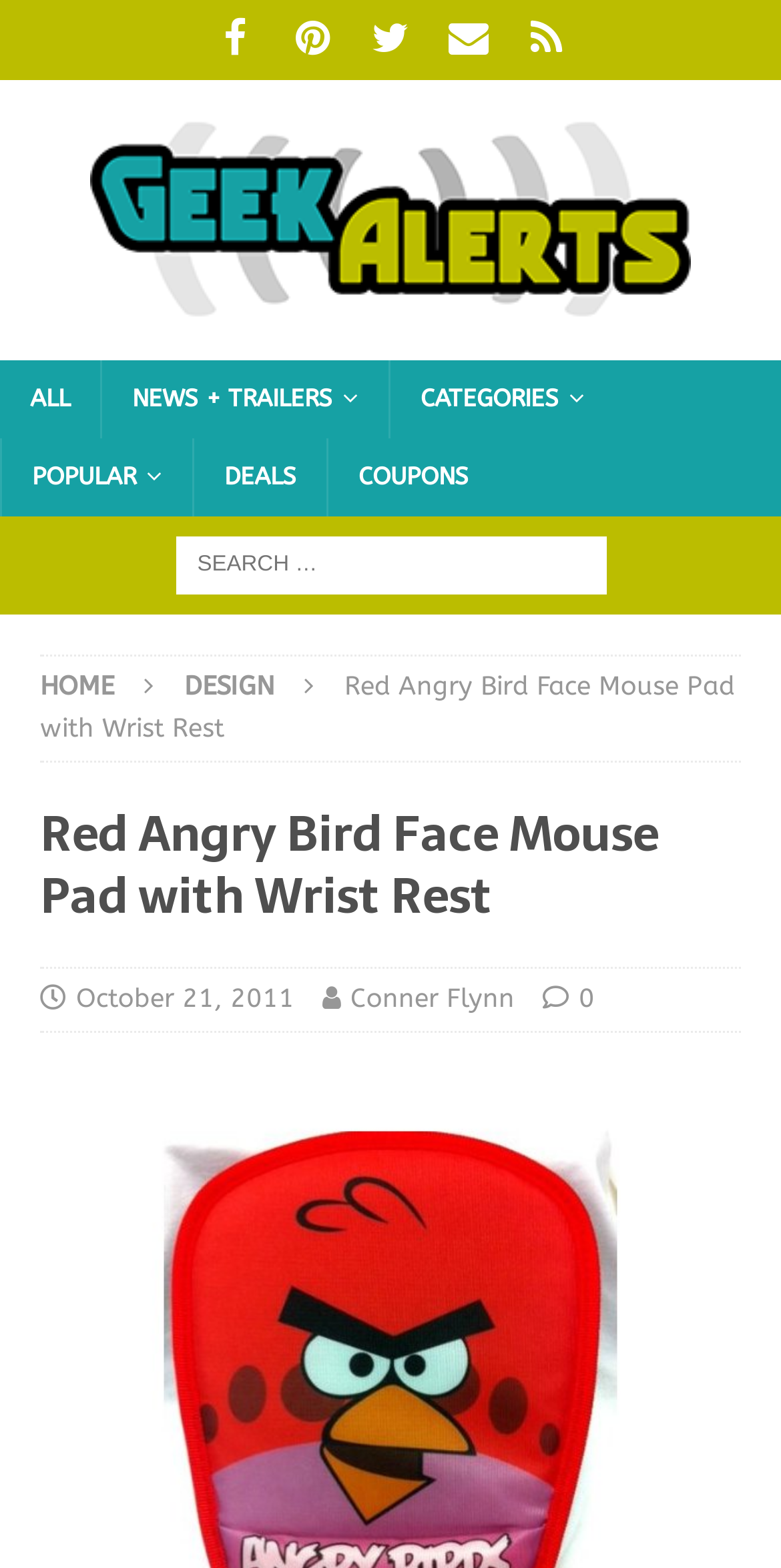Find the bounding box coordinates of the element you need to click on to perform this action: 'Visit Facebook page'. The coordinates should be represented by four float values between 0 and 1, in the format [left, top, right, bottom].

[0.255, 0.0, 0.345, 0.051]